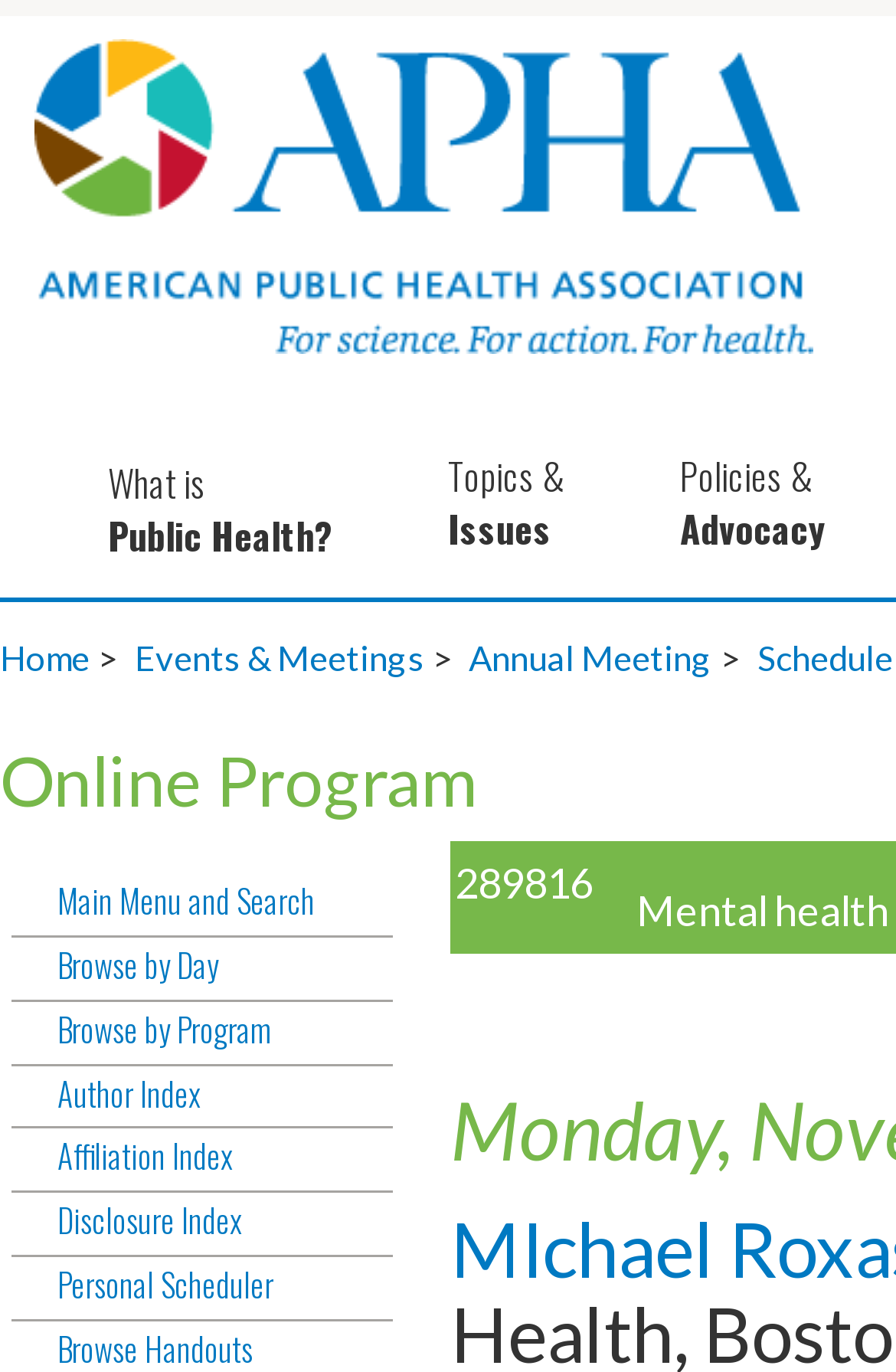How many main sections are there in the event navigation?
Provide an in-depth and detailed explanation in response to the question.

The event navigation is divided into three main sections: 'Home', 'Events & Meetings', and 'Annual Meeting'. This can be seen by looking at the links at the top of the webpage, which provide a hierarchical navigation structure.